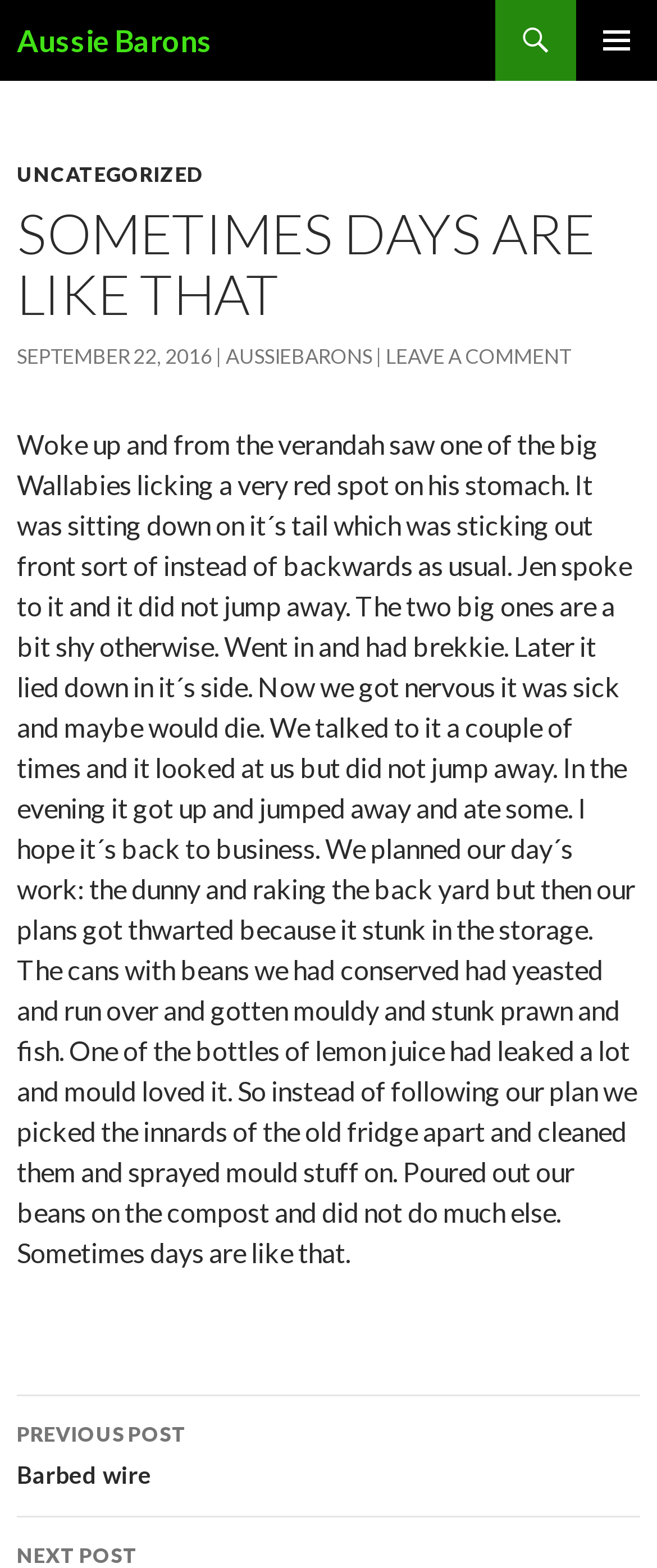Describe in detail what you see on the webpage.

The webpage is about a personal blog post titled "Sometimes days are like that" on the Aussie Barons website. At the top, there is a heading with the website's name, "Aussie Barons", which is also a link. Next to it, on the right side, is a button labeled "PRIMARY MENU". Below these elements, there is a link to "SKIP TO CONTENT".

The main content of the page is an article with a header section that contains several links. The first link is labeled "UNCATEGORIZED", followed by the title of the blog post, "SOMETIMES DAYS ARE LIKE THAT", which is a heading. Below the title, there are links to the post's date, "SEPTEMBER 22, 2016", the author, "AUSSIEBARONS", and a "LEAVE A COMMENT" link.

The main text of the blog post is a descriptive paragraph about the author's day, which includes observations of a wallaby, plans for the day, and unexpected events that thwarted those plans. The text is quite long and takes up most of the page.

At the bottom of the page, there is a heading labeled "Post navigation" with a link to the "PREVIOUS POST" titled "Barbed wire".